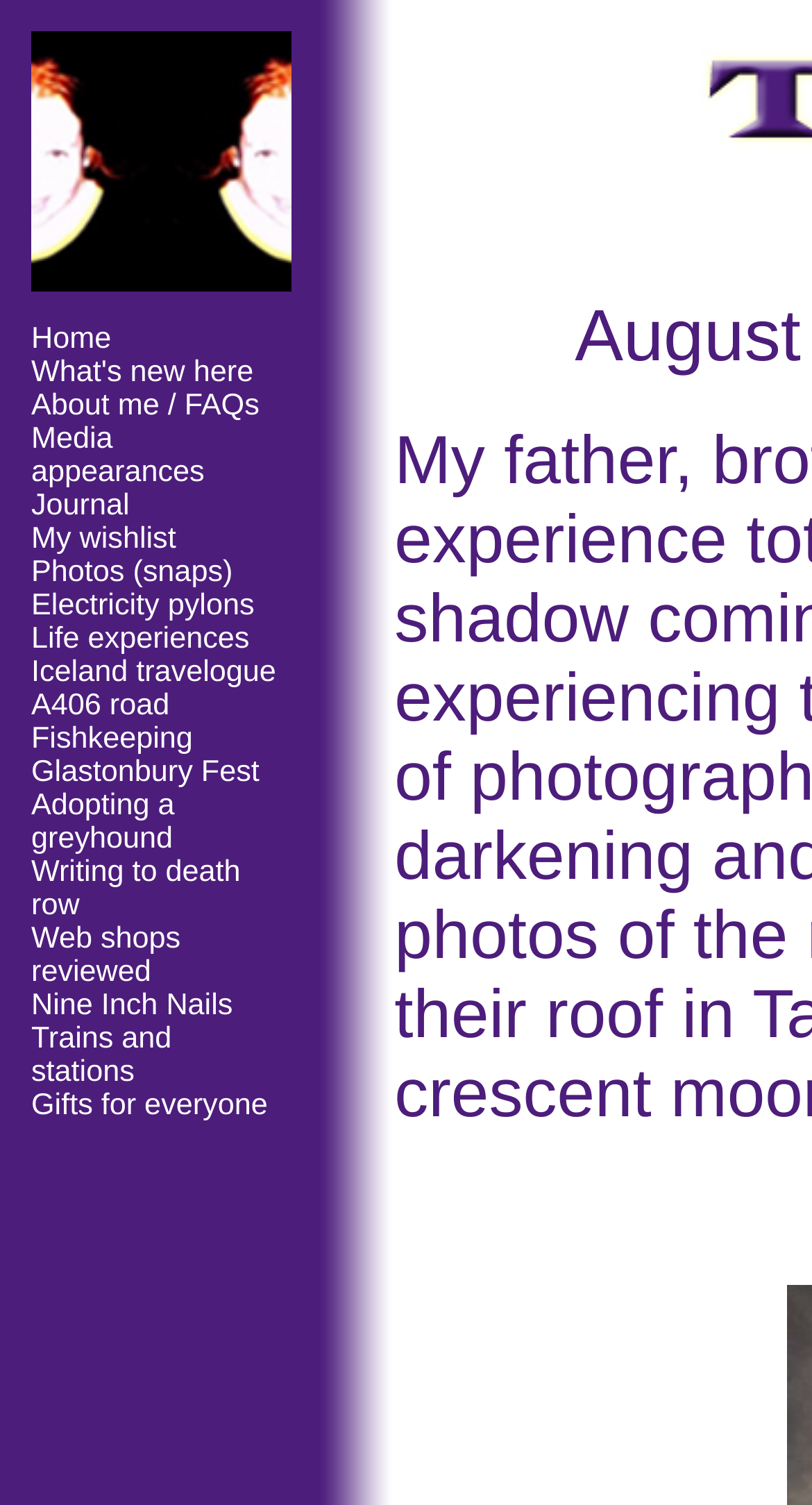Provide a short answer to the following question with just one word or phrase: What is the image on the webpage?

Flash